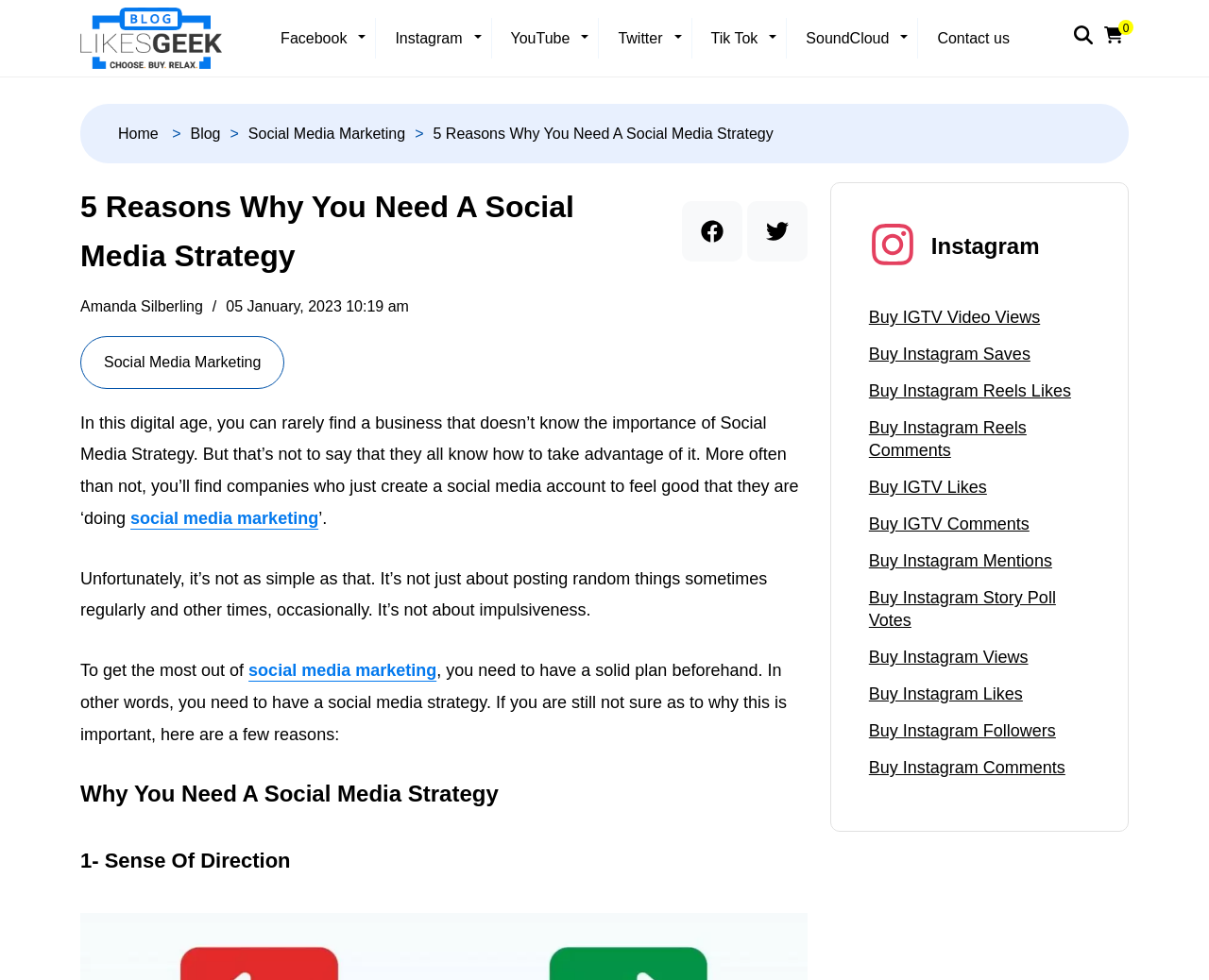Respond with a single word or short phrase to the following question: 
Who wrote the article?

Amanda Silberling